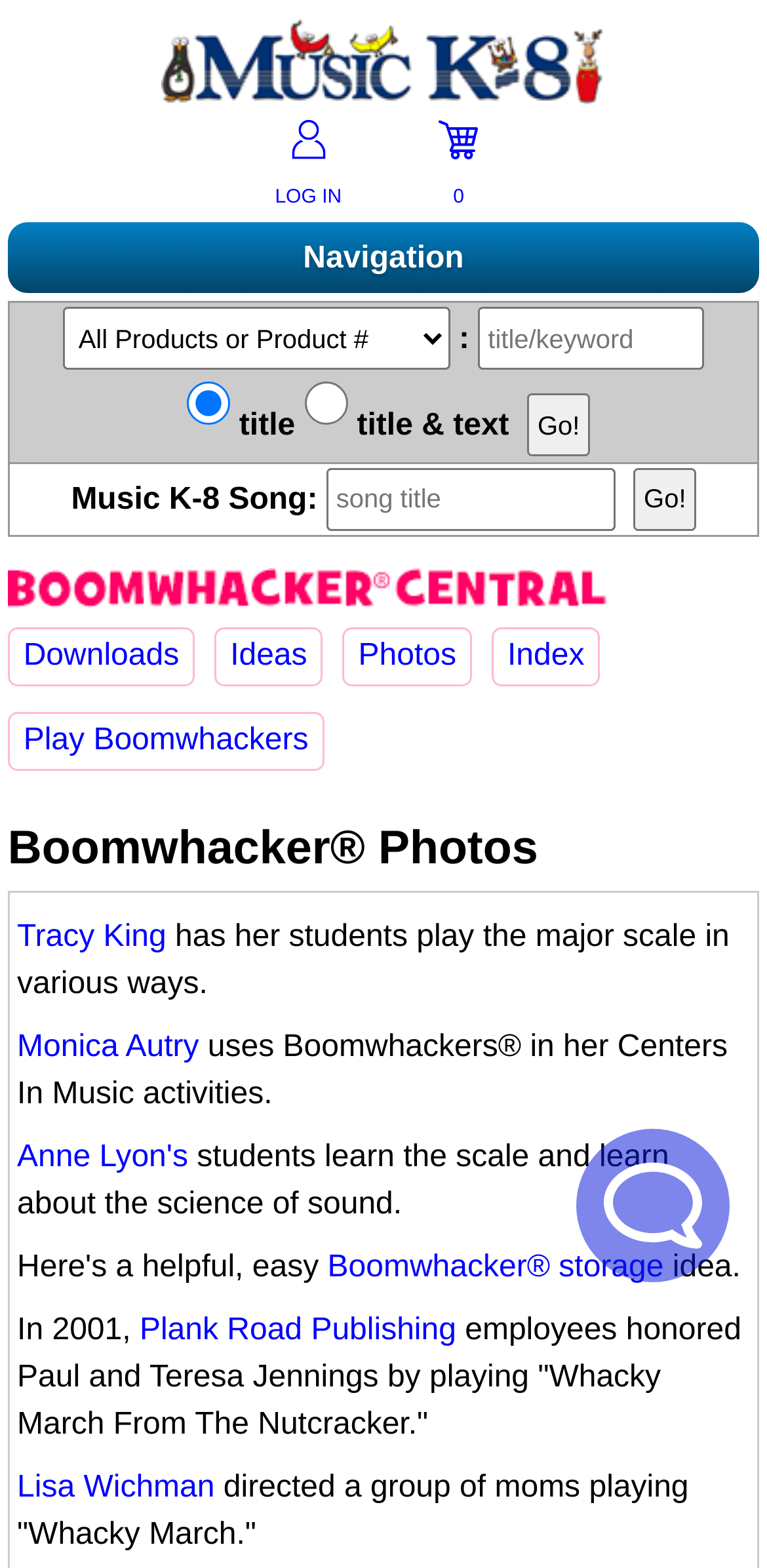Please locate the bounding box coordinates of the element that should be clicked to achieve the given instruction: "View photos".

[0.447, 0.399, 0.615, 0.437]